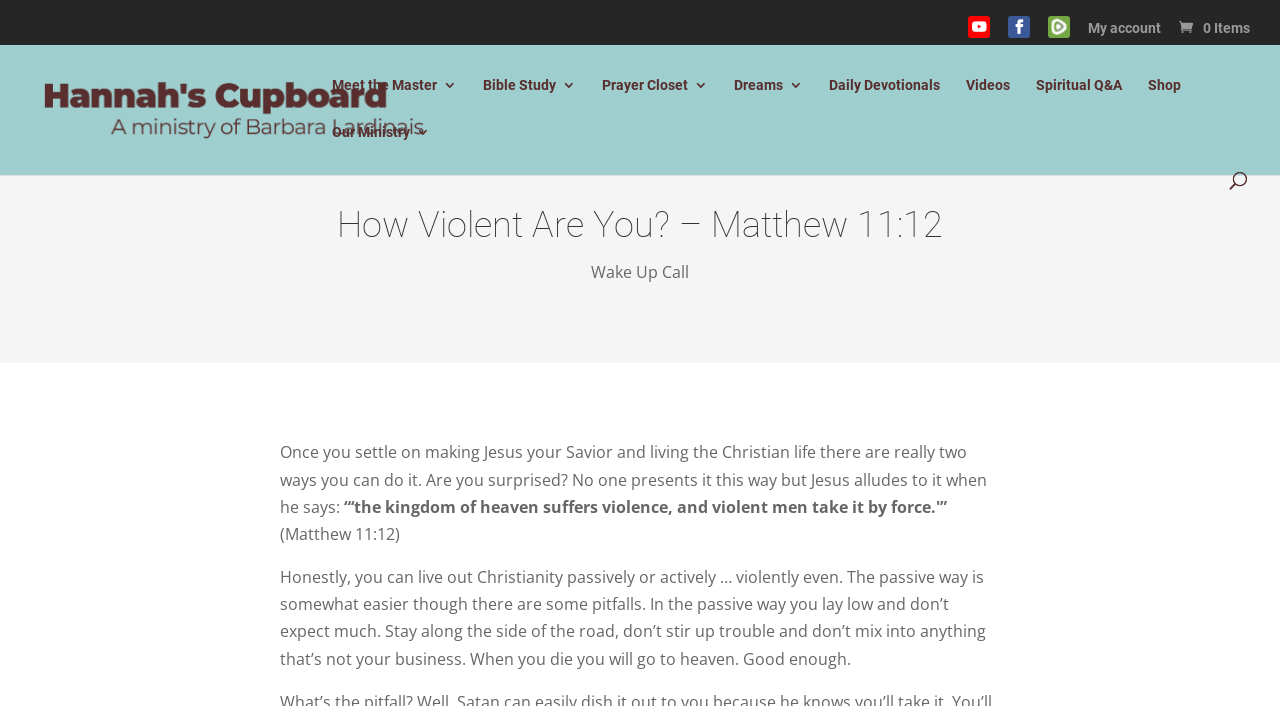Analyze and describe the webpage in a detailed narrative.

The webpage appears to be a Christian-themed blog or article page. At the top, there are several links and icons, including social media links, a search box, and a navigation menu with items such as "Meet the Master", "Bible Study", "Prayer Closet", and "Shop". 

Below the navigation menu, there is a heading that reads "How Violent Are You? – Matthew 11:12". 

The main content of the page is a passage of text that discusses two ways to live a Christian life, either passively or actively. The text is divided into three paragraphs, with the first paragraph introducing the idea, the second paragraph referencing a Bible verse (Matthew 11:12), and the third paragraph explaining the passive way of living out Christianity. 

On the top left, there is a logo or image of "Hannah's Cupboard" with a link to the same.